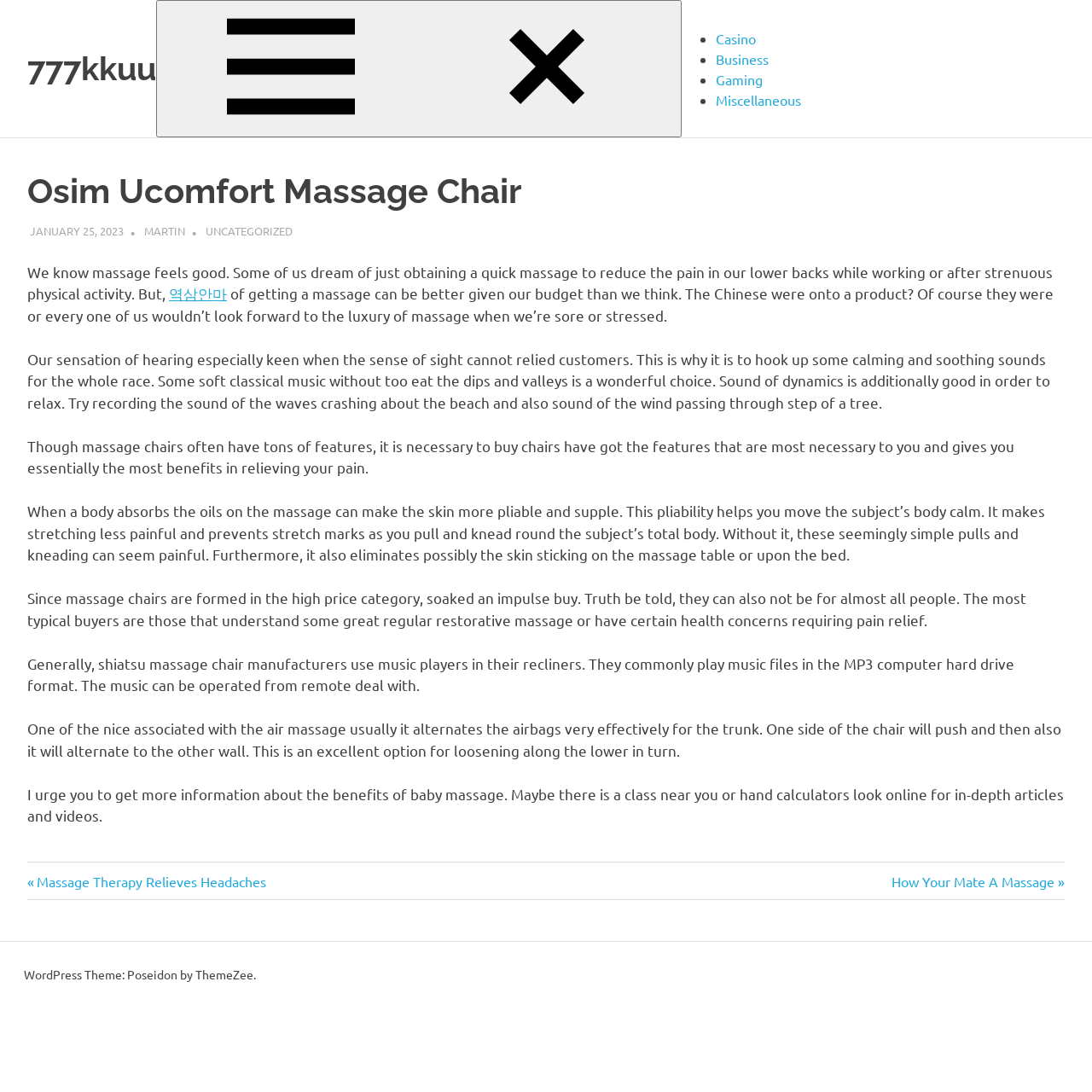Determine the bounding box coordinates for the UI element described. Format the coordinates as (top-left x, top-left y, bottom-right x, bottom-right y) and ensure all values are between 0 and 1. Element description: January 25, 2023

[0.027, 0.204, 0.113, 0.218]